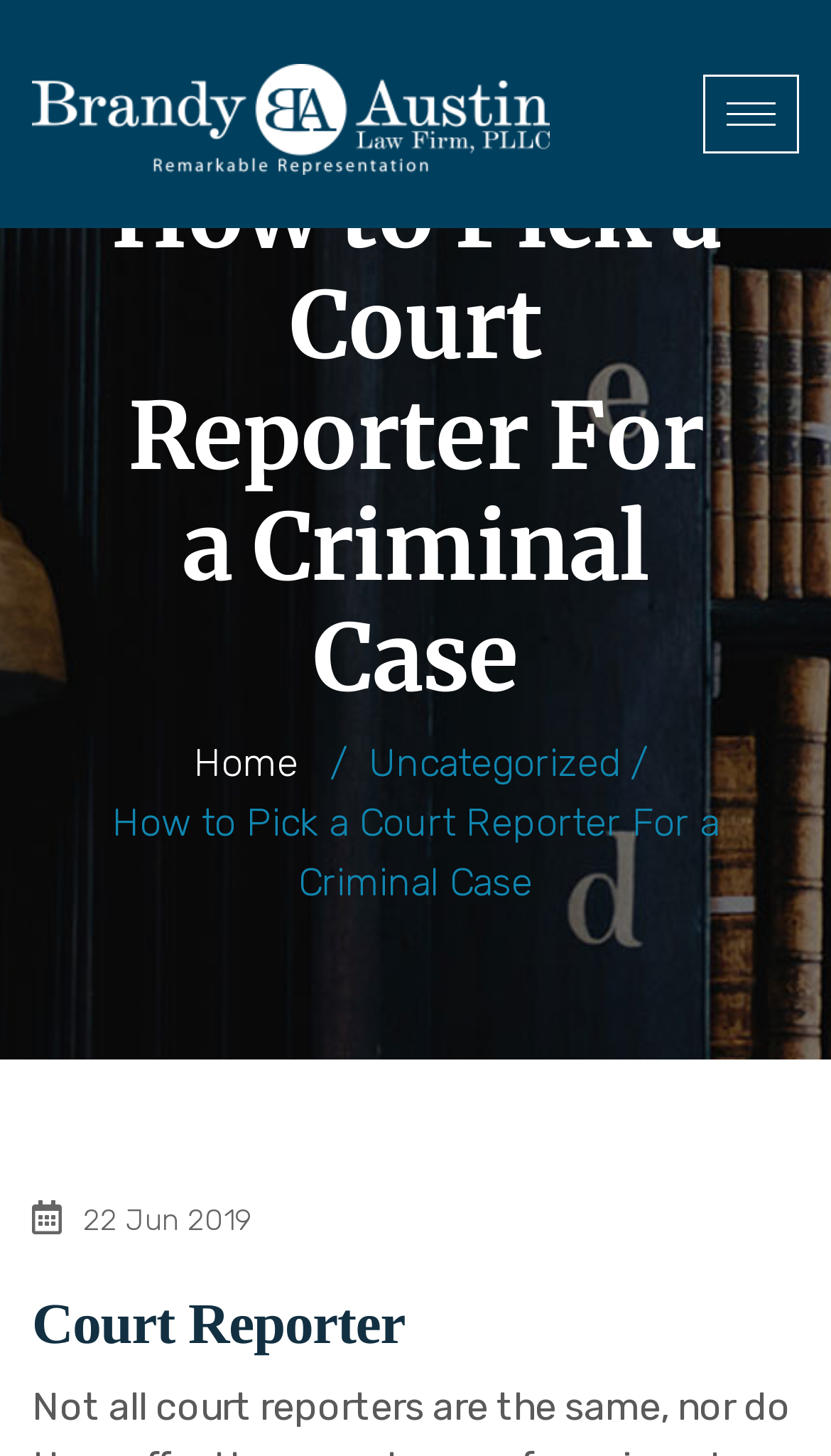Offer a thorough description of the webpage.

The webpage is about "How to Pick a Court Reporter For a Criminal Case" and appears to be a law firm's website, specifically Brandy Austin Law Firm PLLC. At the top left, there is a link to the law firm's homepage, accompanied by a small image of the law firm's logo. On the top right, there is a hamburger-icon button.

Below the law firm's logo, there is a main heading that reads "How to Pick a Court Reporter For a Criminal Case". Underneath this heading, there are three horizontal elements: a link to the "Home" page, a forward slash, and a category label "Uncategorized".

The main content of the webpage is a single article with the same title as the main heading. The article's title is followed by a date "22 Jun 2019" and a subheading "Court Reporter". The article's content is not explicitly described, but it likely provides information on how to choose a court reporter for a criminal case, as suggested by the meta description, which mentions the importance of having a written recording from a court reporter for potential appeals.